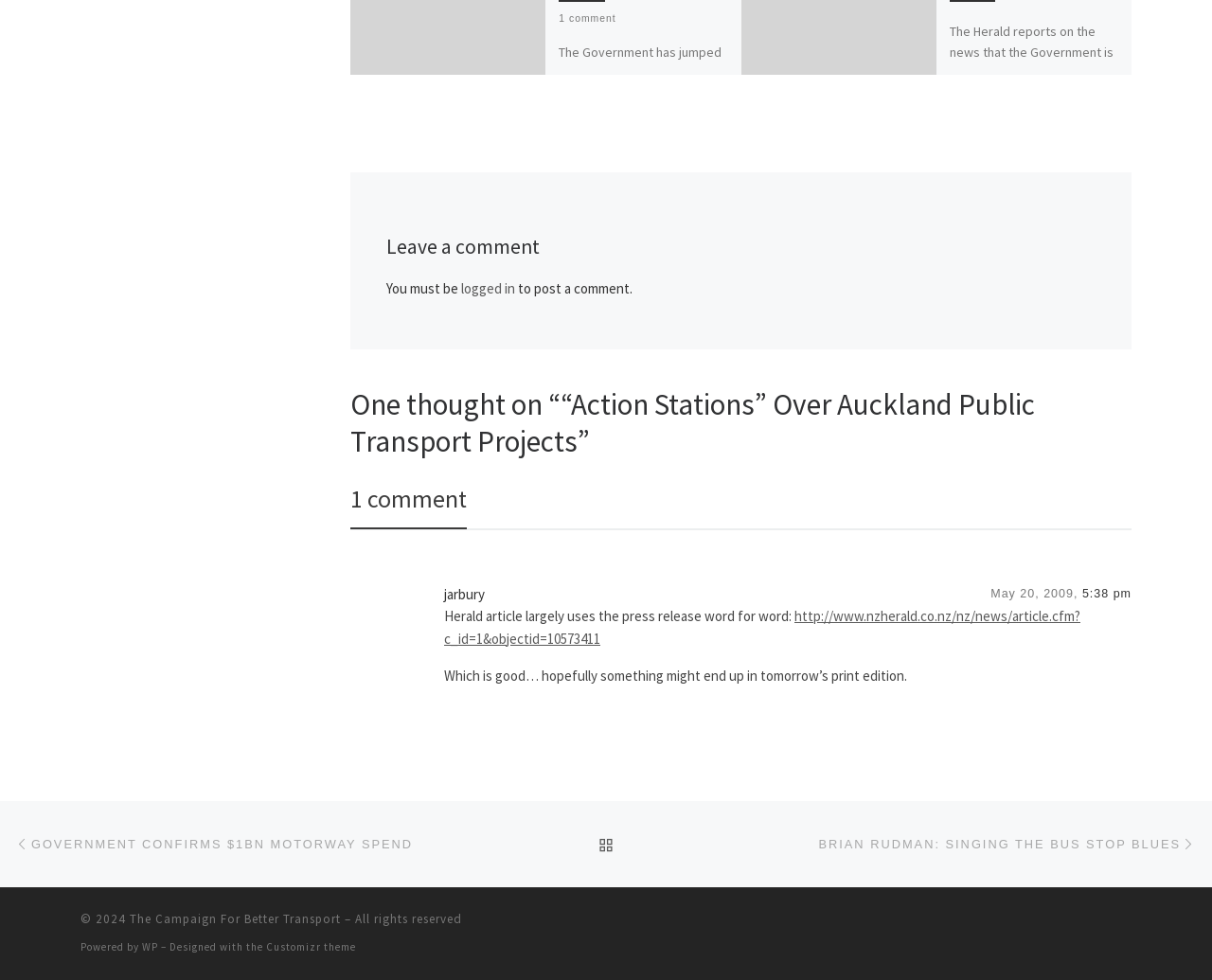Determine the bounding box coordinates of the clickable region to execute the instruction: "Log in". The coordinates should be four float numbers between 0 and 1, denoted as [left, top, right, bottom].

[0.38, 0.285, 0.425, 0.303]